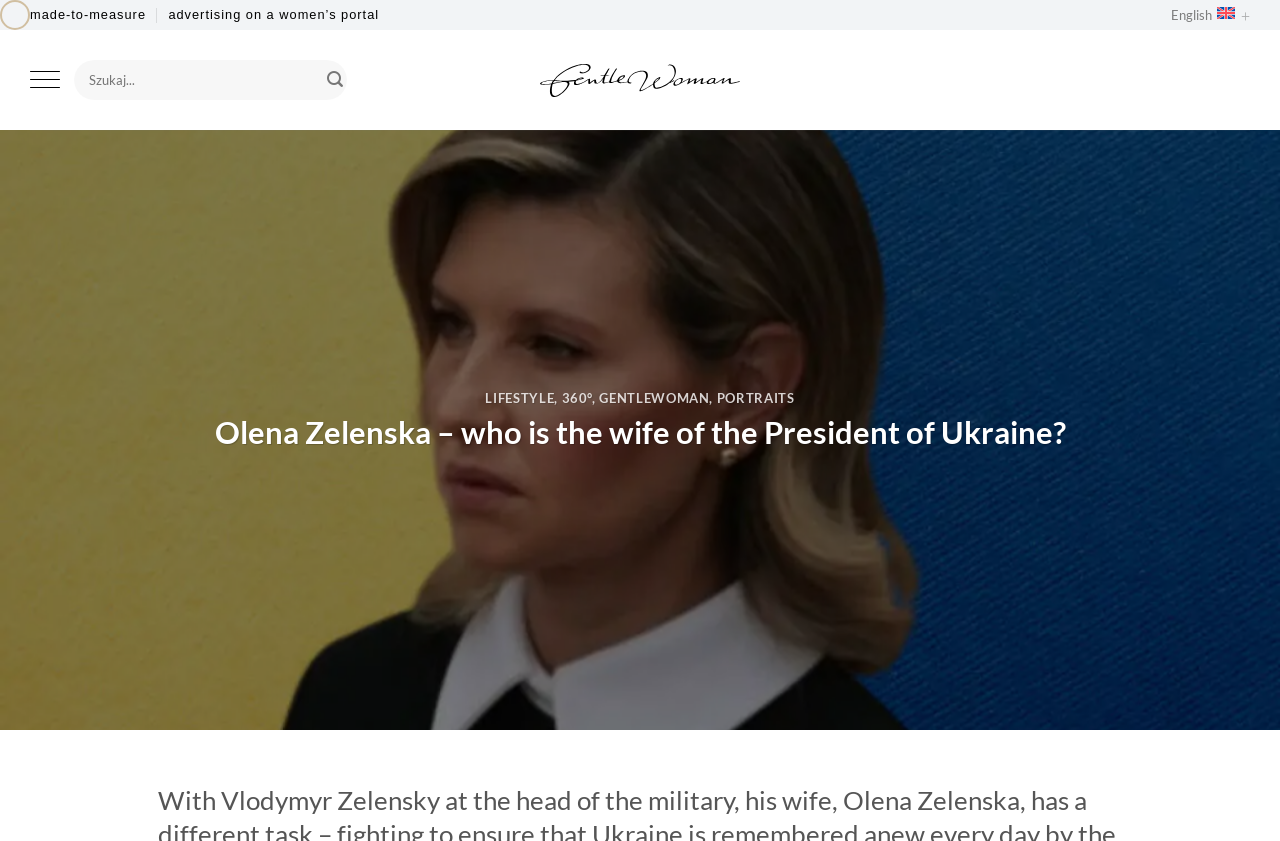Please find the bounding box coordinates of the clickable region needed to complete the following instruction: "Click on the 'GENTLEWOMAN' link". The bounding box coordinates must consist of four float numbers between 0 and 1, i.e., [left, top, right, bottom].

[0.468, 0.464, 0.554, 0.483]